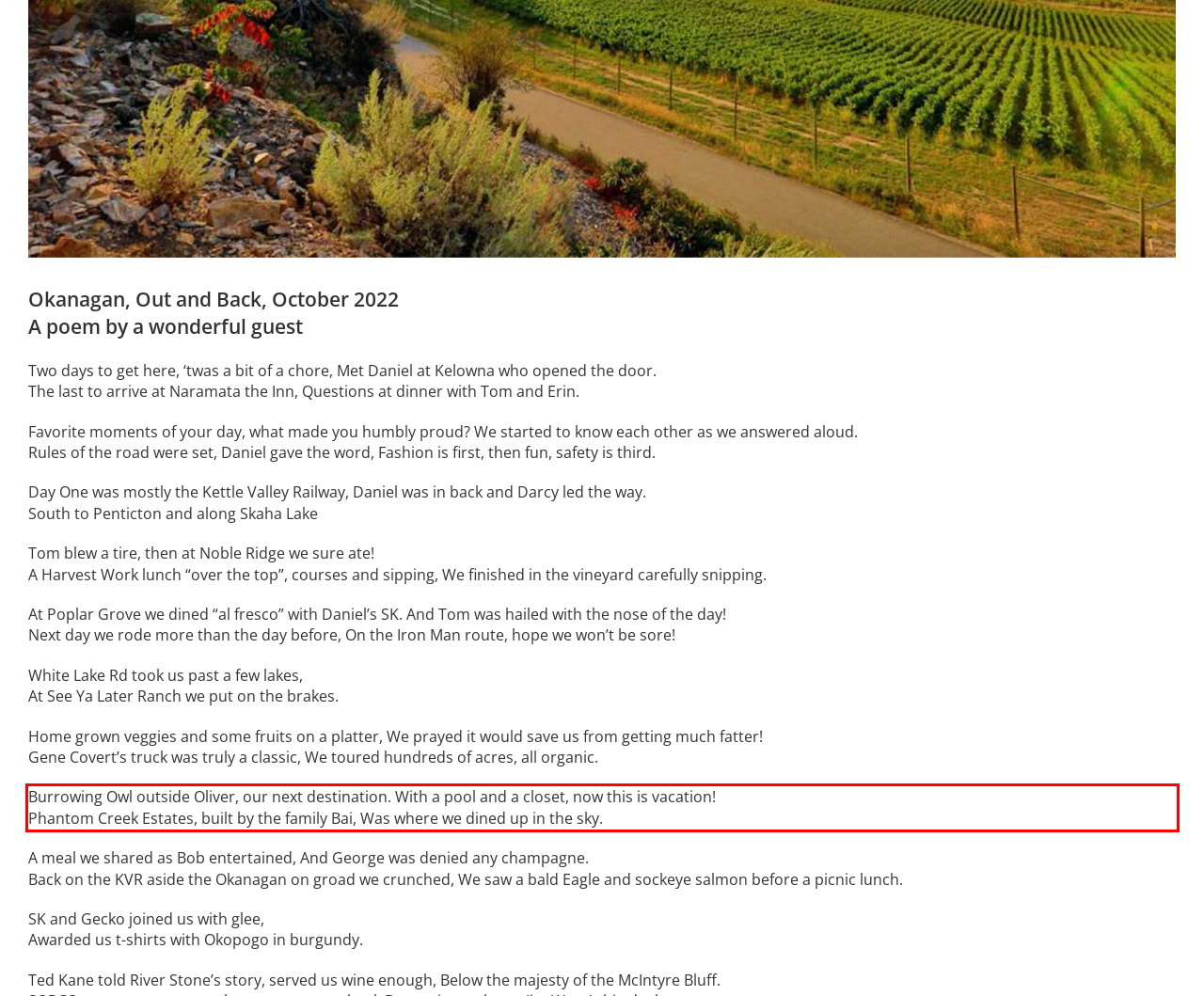Look at the screenshot of the webpage, locate the red rectangle bounding box, and generate the text content that it contains.

Burrowing Owl outside Oliver, our next destination. With a pool and a closet, now this is vacation! Phantom Creek Estates, built by the family Bai, Was where we dined up in the sky.